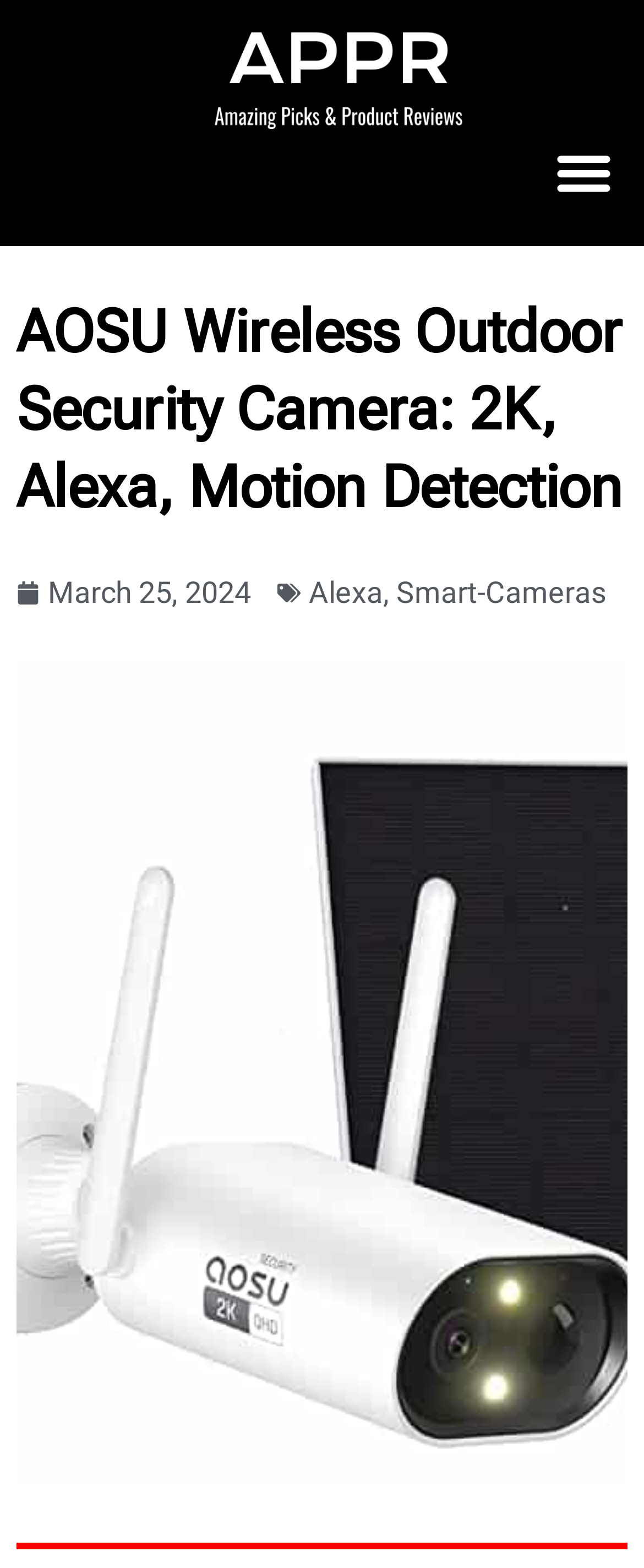What is the date of the review?
Provide a detailed and extensive answer to the question.

I found the date of the review by looking at the time element on the webpage, which contains the static text 'March 25, 2024'.